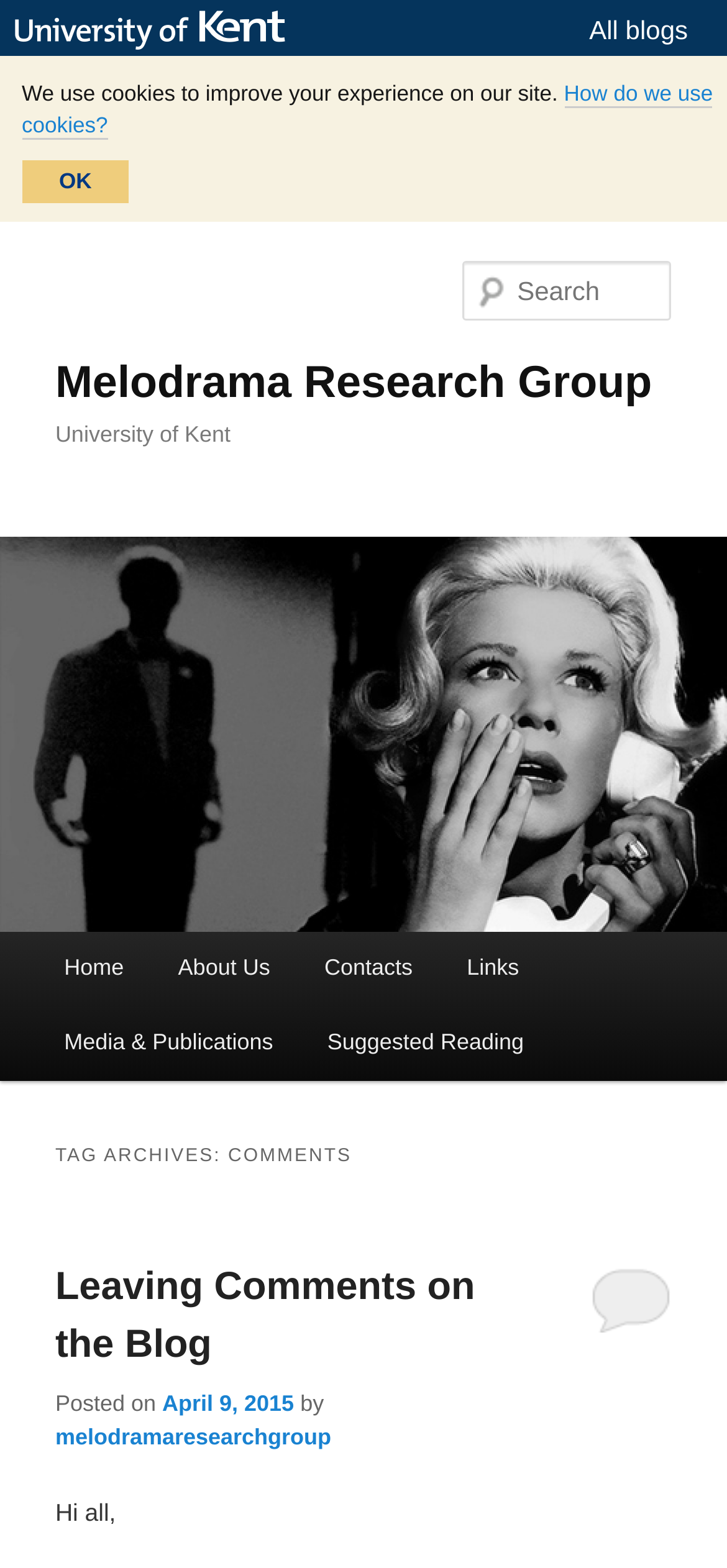Locate the bounding box coordinates of the area to click to fulfill this instruction: "View July 2023". The bounding box should be presented as four float numbers between 0 and 1, in the order [left, top, right, bottom].

None